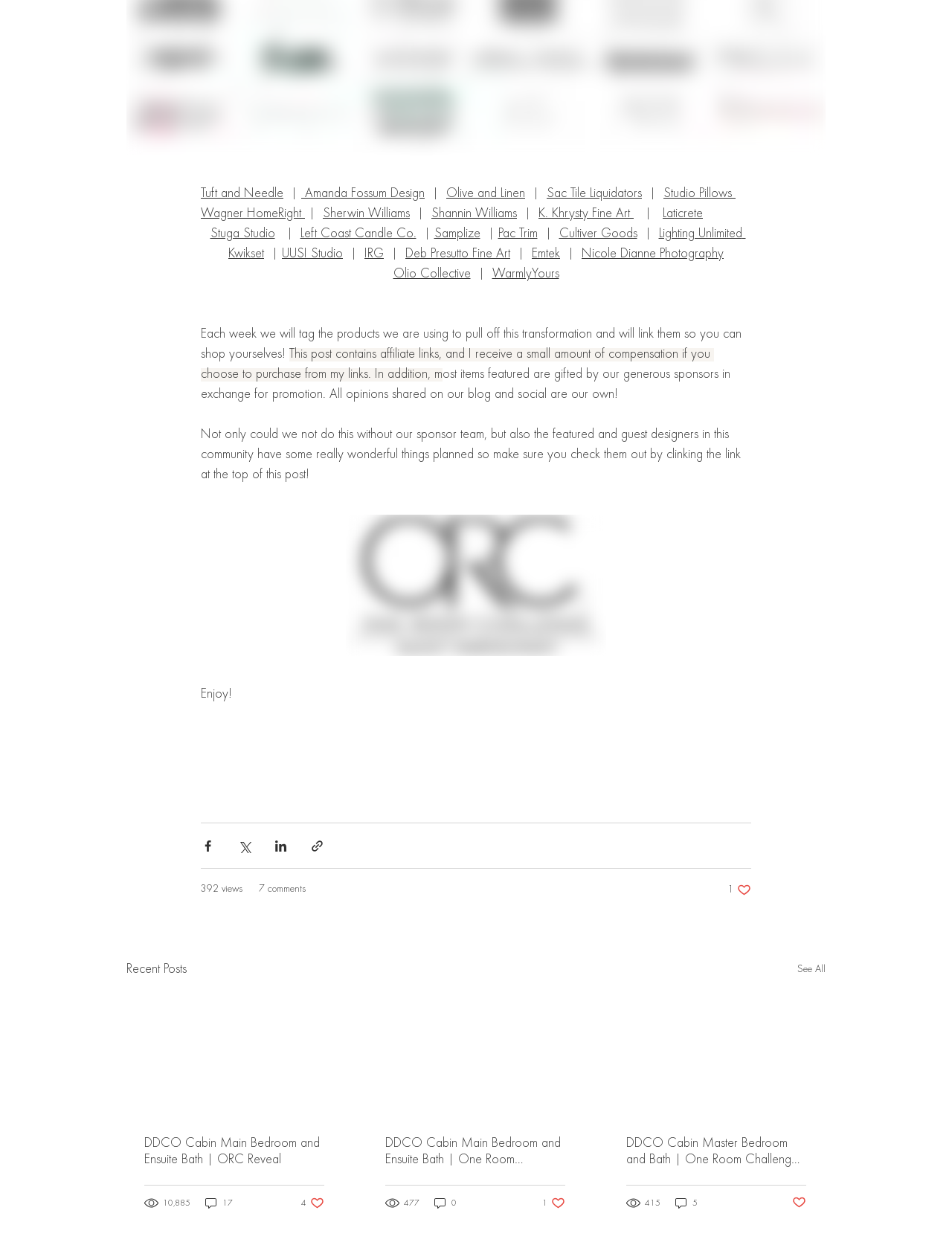Find the bounding box coordinates of the clickable element required to execute the following instruction: "Read the 'DDCO Cabin Main Bedroom and Ensuite Bath | ORC Reveal' article". Provide the coordinates as four float numbers between 0 and 1, i.e., [left, top, right, bottom].

[0.152, 0.908, 0.341, 0.934]